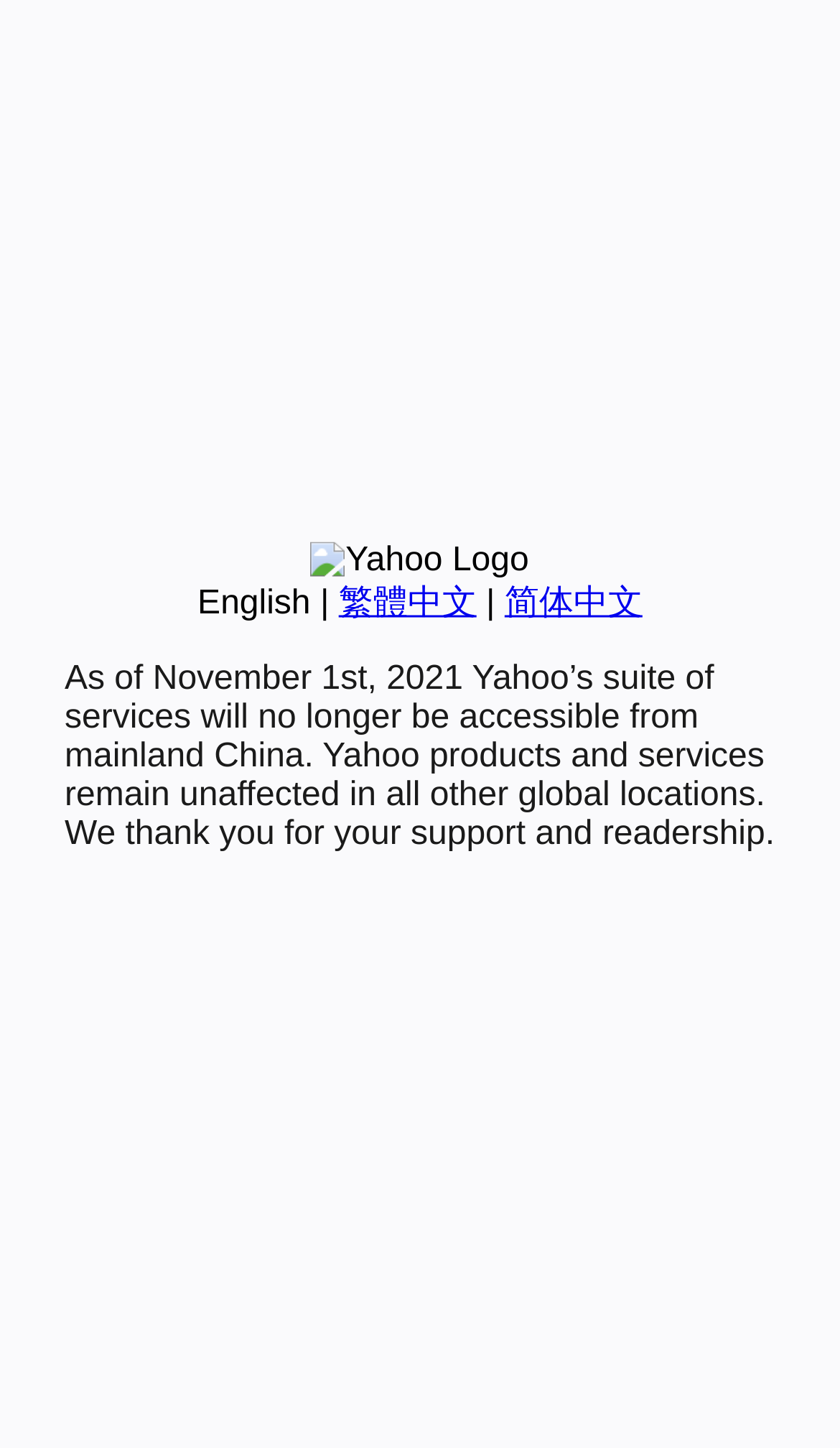Show the bounding box coordinates for the HTML element described as: "English".

[0.235, 0.404, 0.37, 0.429]